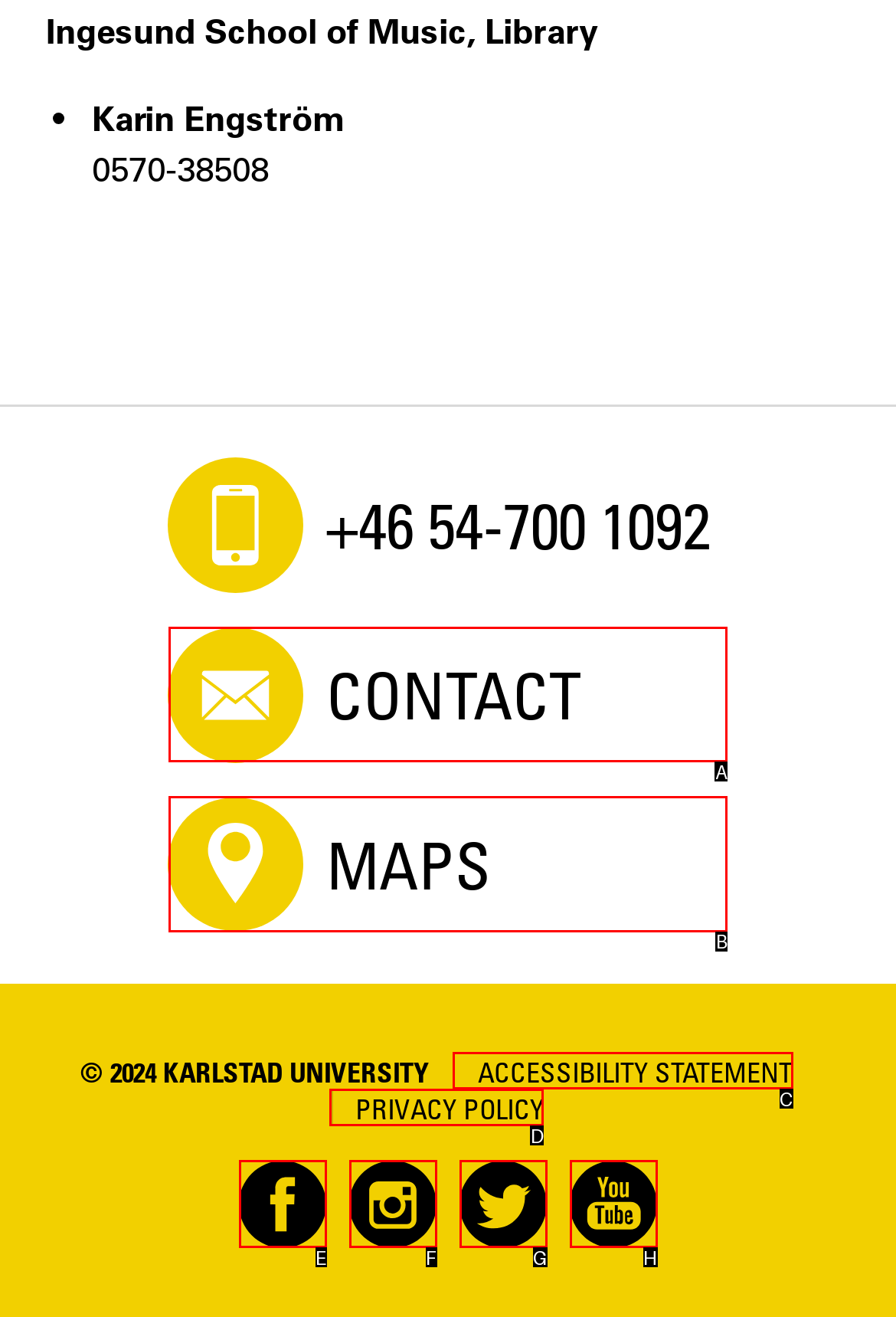Select the option that fits this description: Maps
Answer with the corresponding letter directly.

B